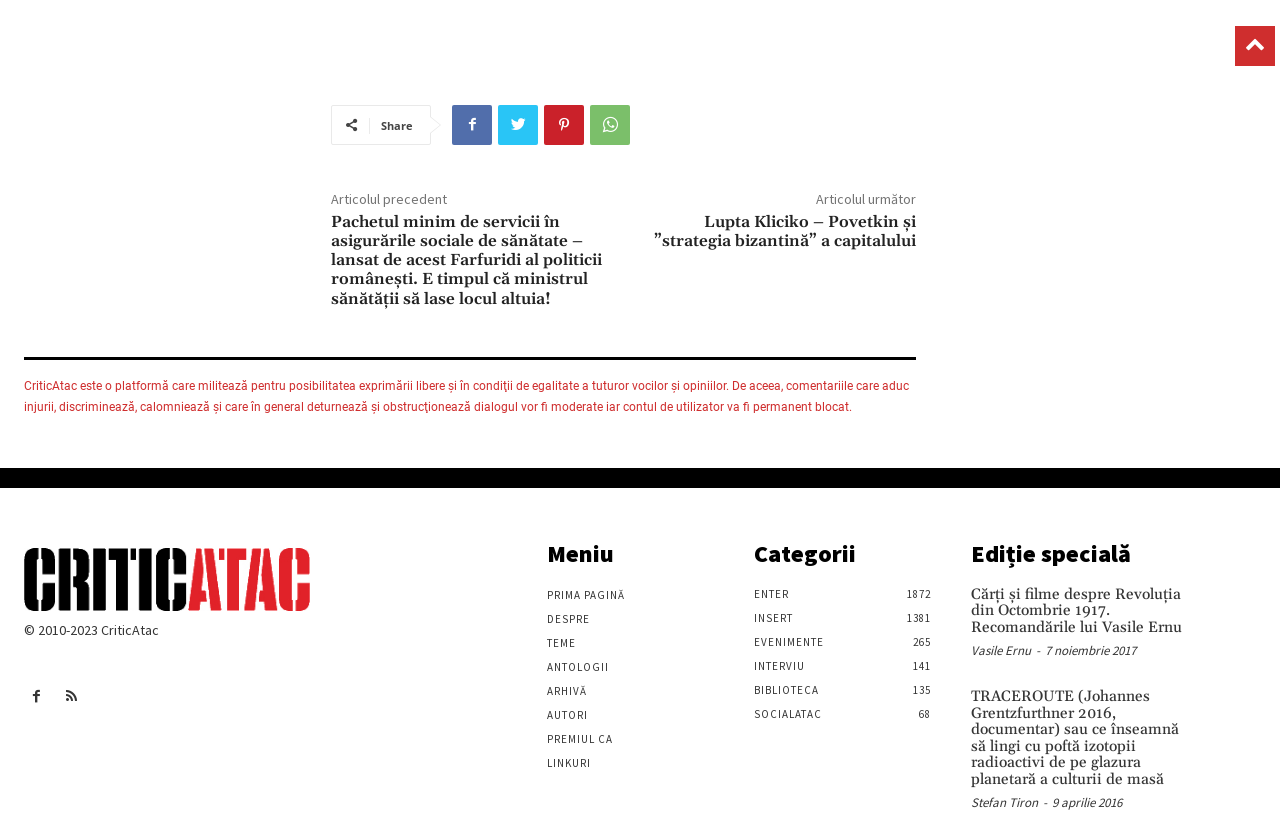Based on the image, provide a detailed response to the question:
What is the title of the first article?

The title of the first article can be found in the link element with the description 'Pachetul minim de servicii în asigurările sociale de sănătate – lansat de acest Farfuridi al politicii româneşti. E timpul că ministrul sănătăţii să lase locul altuia!'